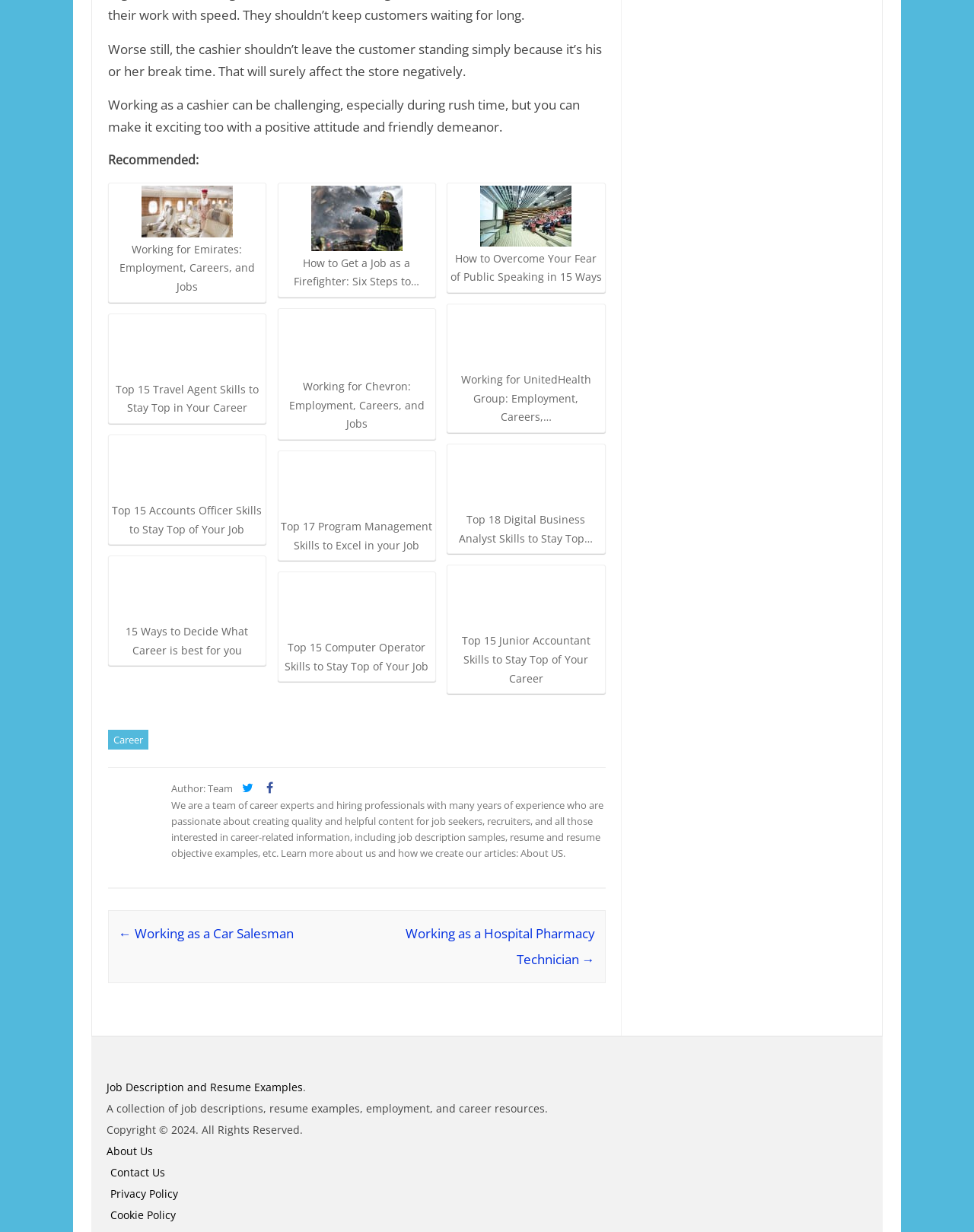How many images are on the webpage?
Identify the answer in the screenshot and reply with a single word or phrase.

12